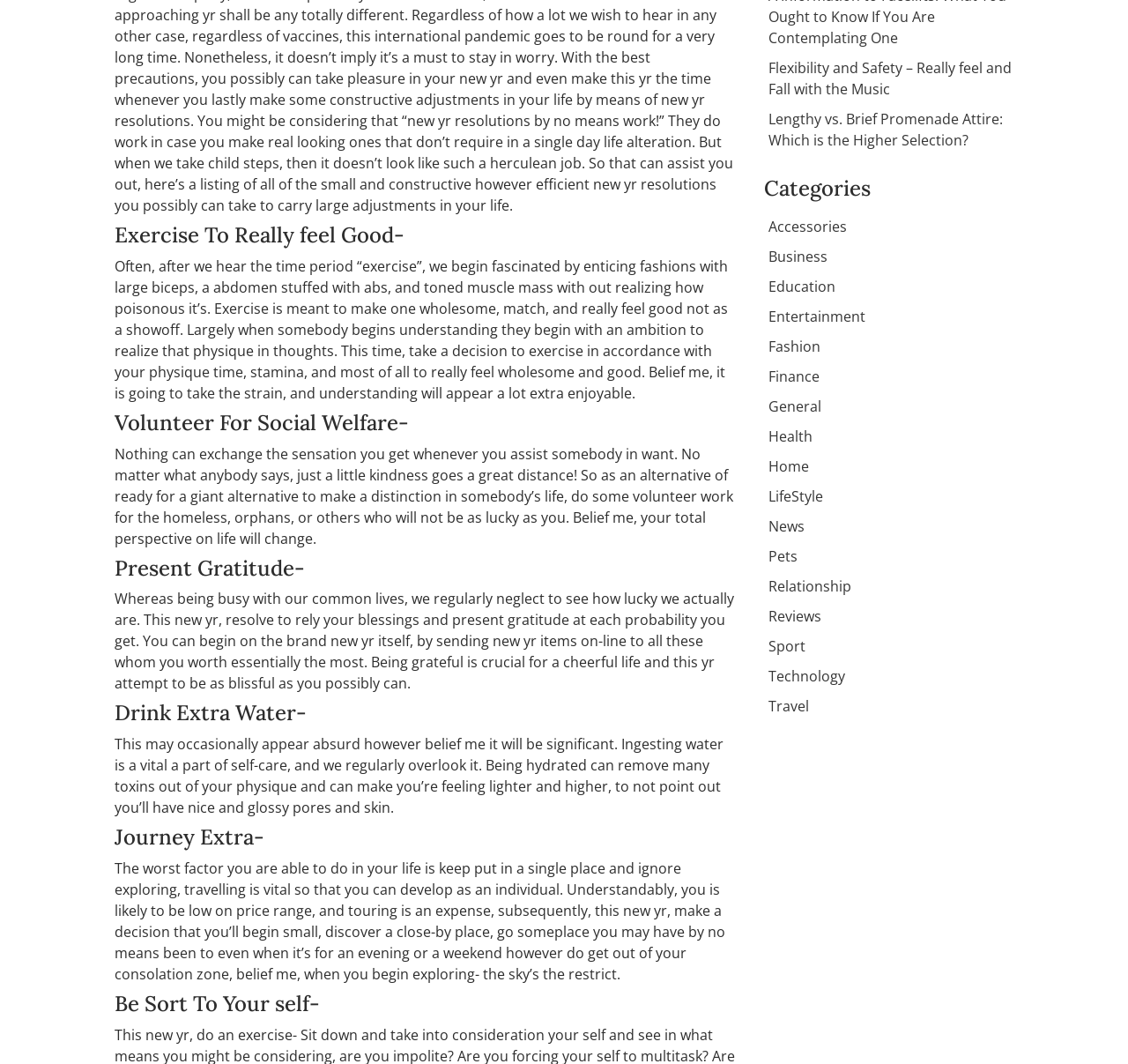Locate the bounding box of the user interface element based on this description: "LifeStyle".

[0.681, 0.457, 0.73, 0.475]